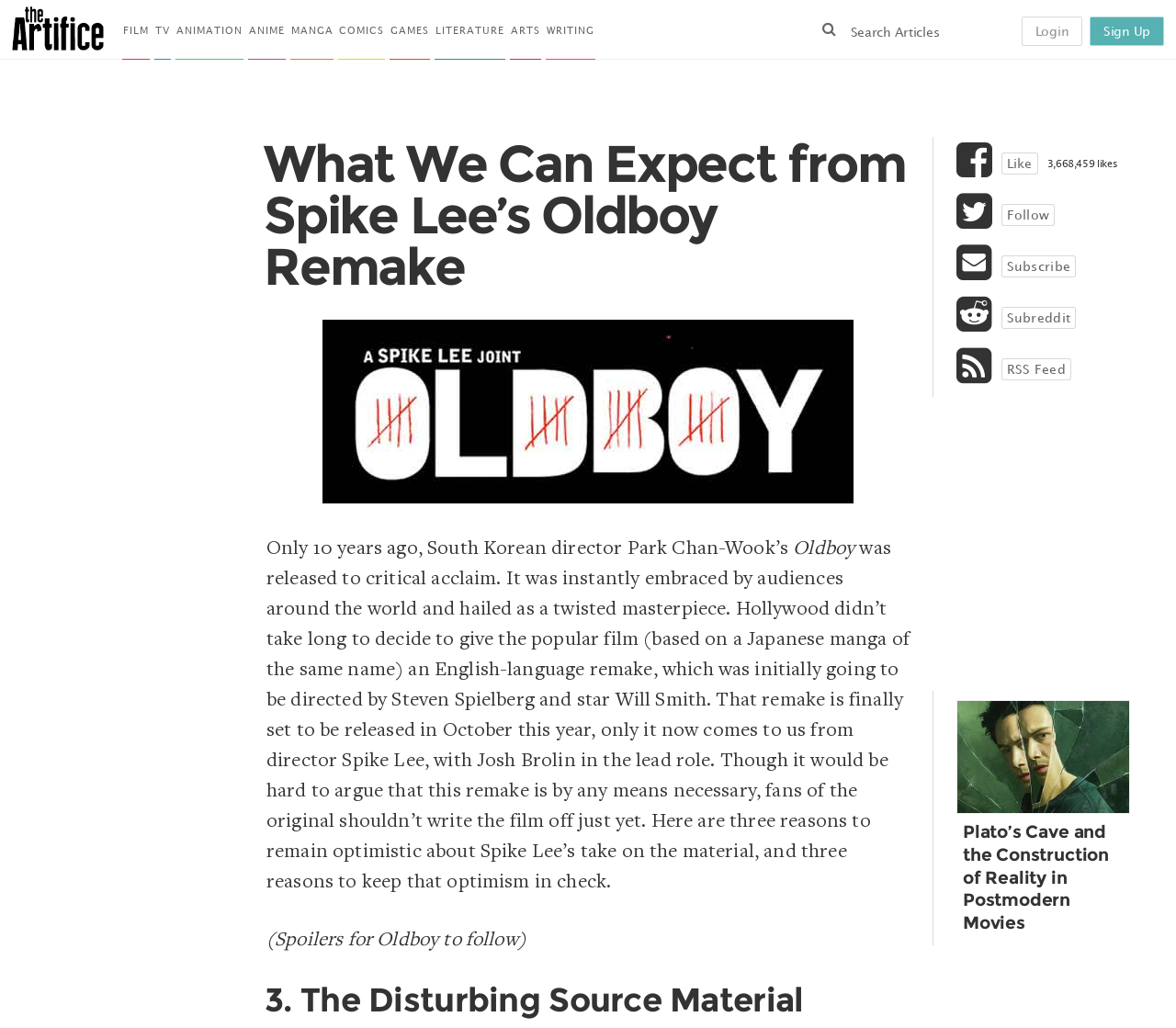Identify the bounding box coordinates of the part that should be clicked to carry out this instruction: "Like the article".

[0.851, 0.148, 0.883, 0.17]